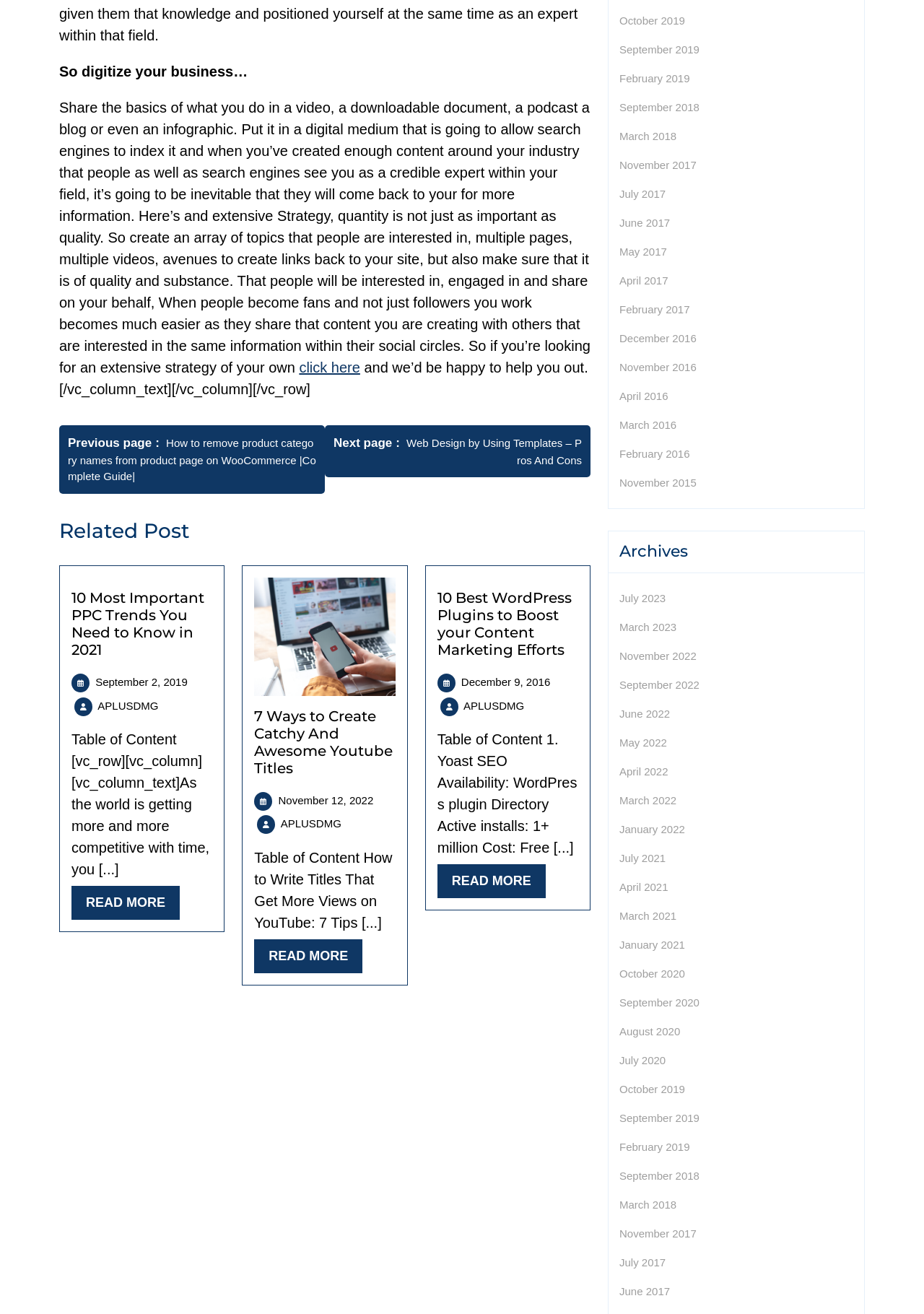Locate the bounding box coordinates of the clickable area needed to fulfill the instruction: "Click on 'How to remove product category names from product page on WooCommerce |Complete Guide|'".

[0.064, 0.324, 0.352, 0.376]